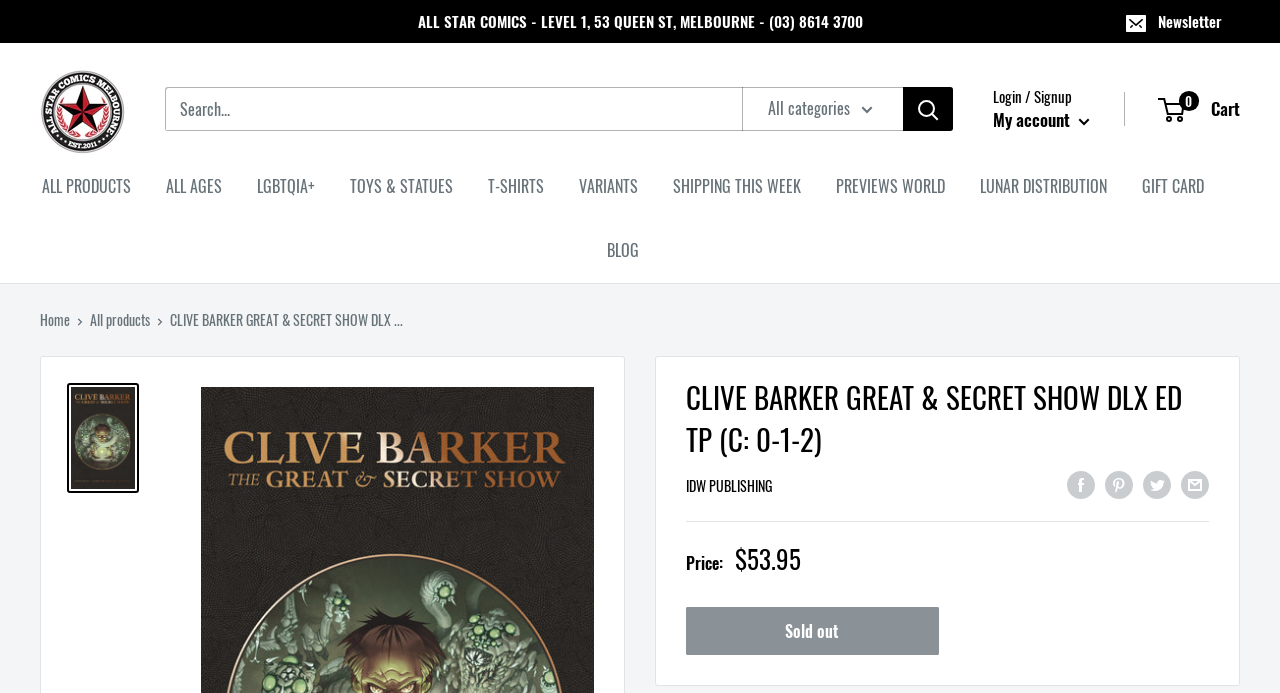How can you share the comic book information? Refer to the image and provide a one-word or short phrase answer.

Share on Facebook, Pin on Pinterest, Tweet on Twitter, Share by email